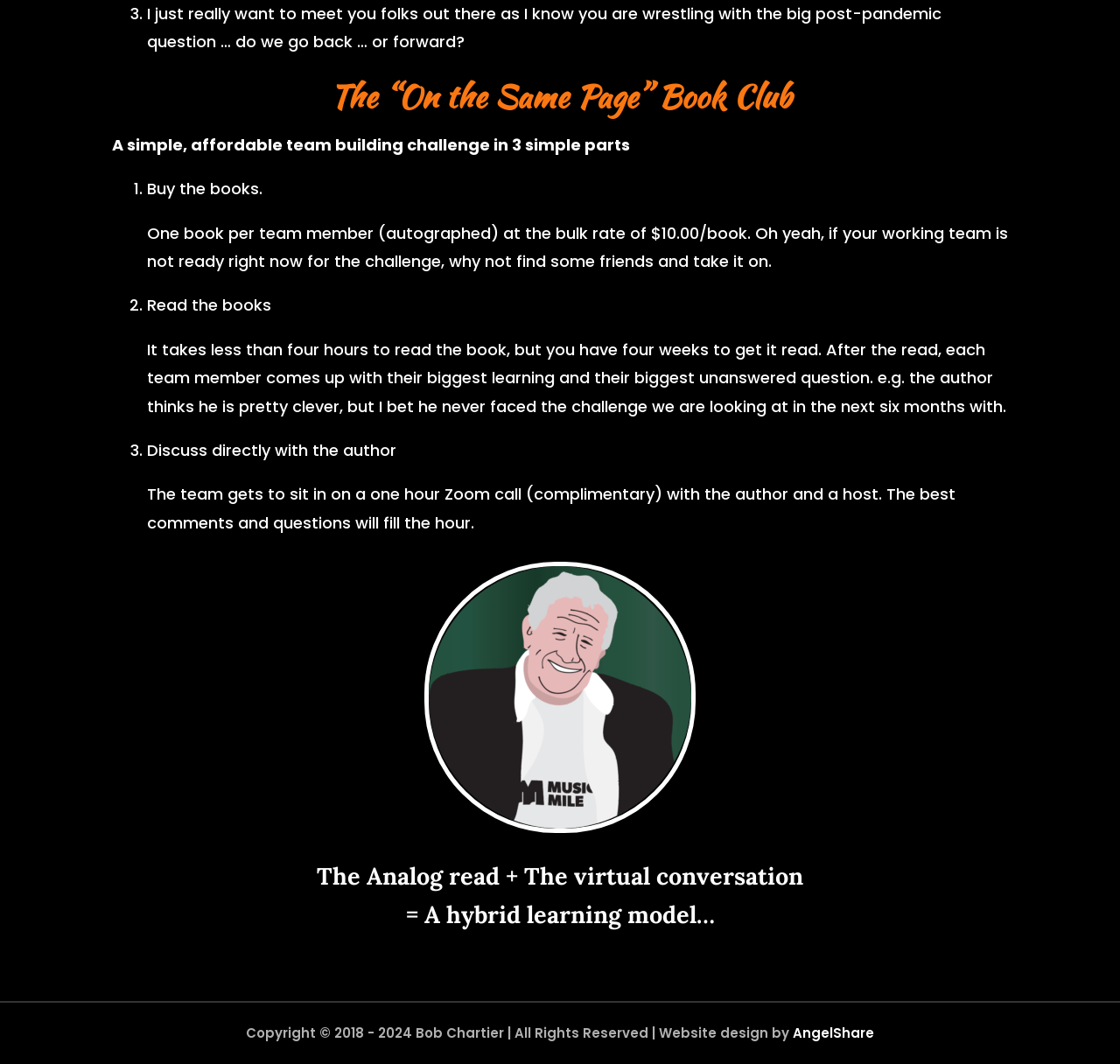Who designed the website?
Please provide a single word or phrase as your answer based on the image.

AngelShare